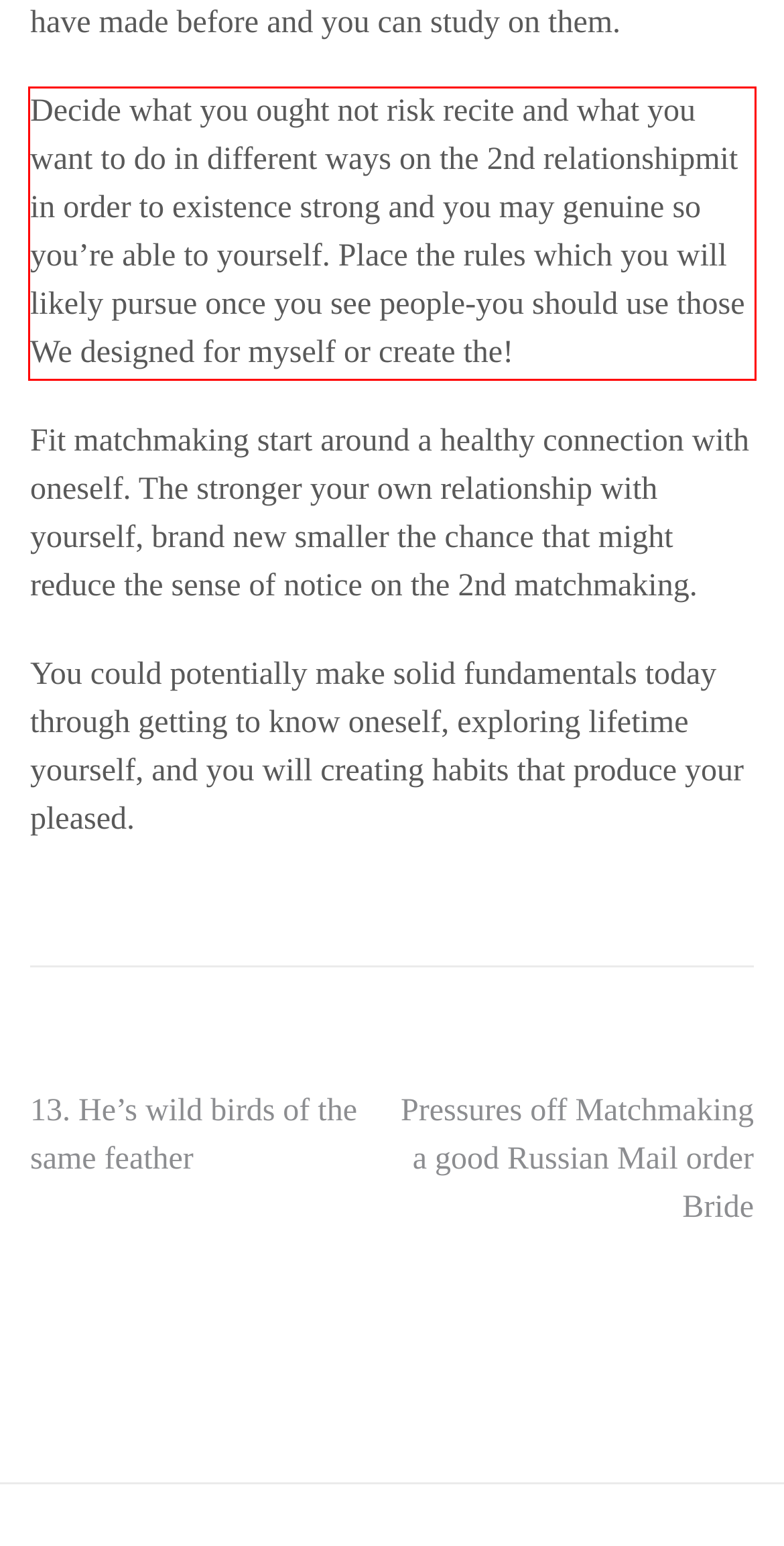You are looking at a screenshot of a webpage with a red rectangle bounding box. Use OCR to identify and extract the text content found inside this red bounding box.

Decide what you ought not risk recite and what you want to do in different ways on the 2nd relationshipmit in order to existence strong and you may genuine so you’re able to yourself. Place the rules which you will likely pursue once you see people-you should use those We designed for myself or create the!